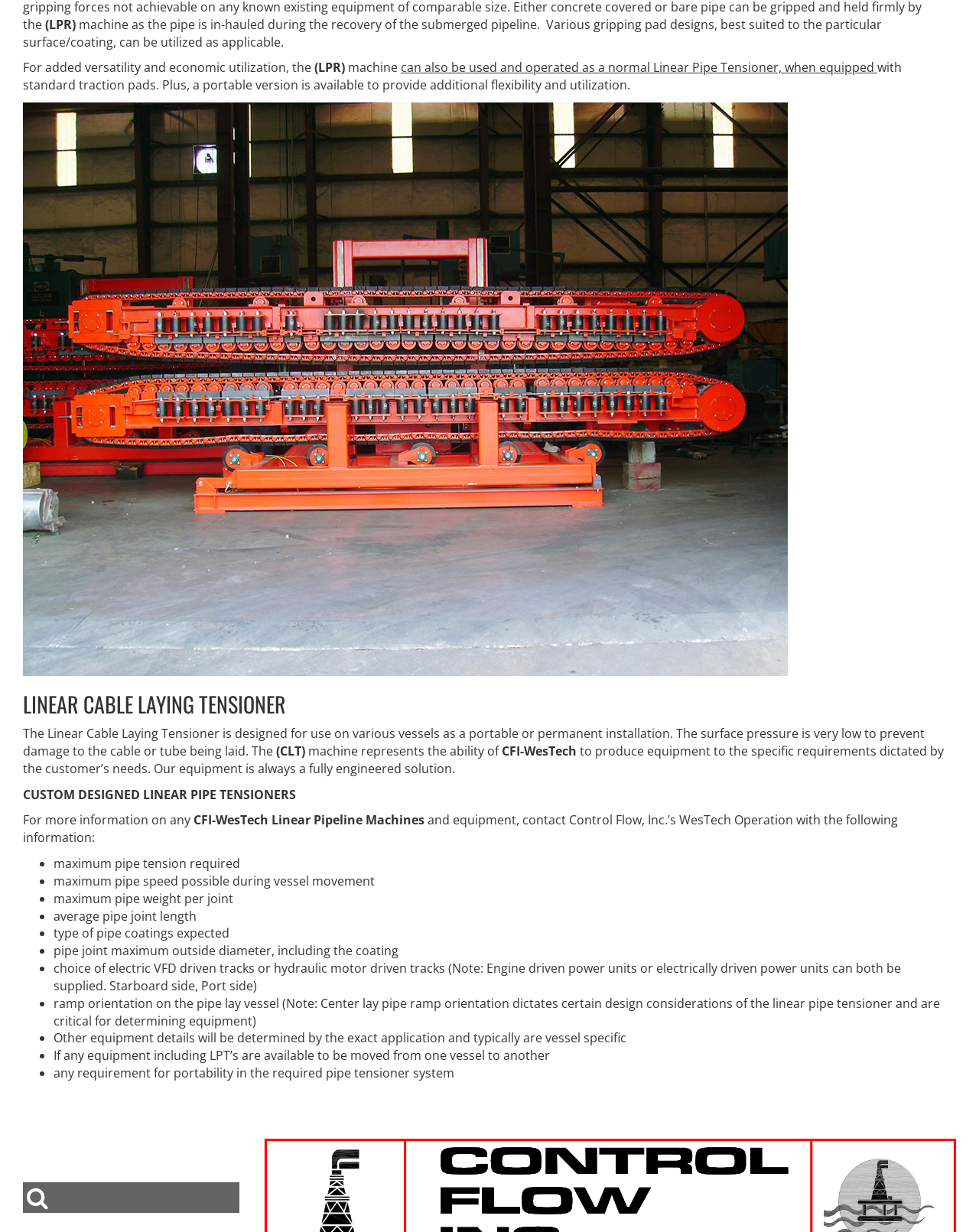What is the purpose of the gripping pad designs?
Refer to the screenshot and answer in one word or phrase.

suited to particular surface/coating